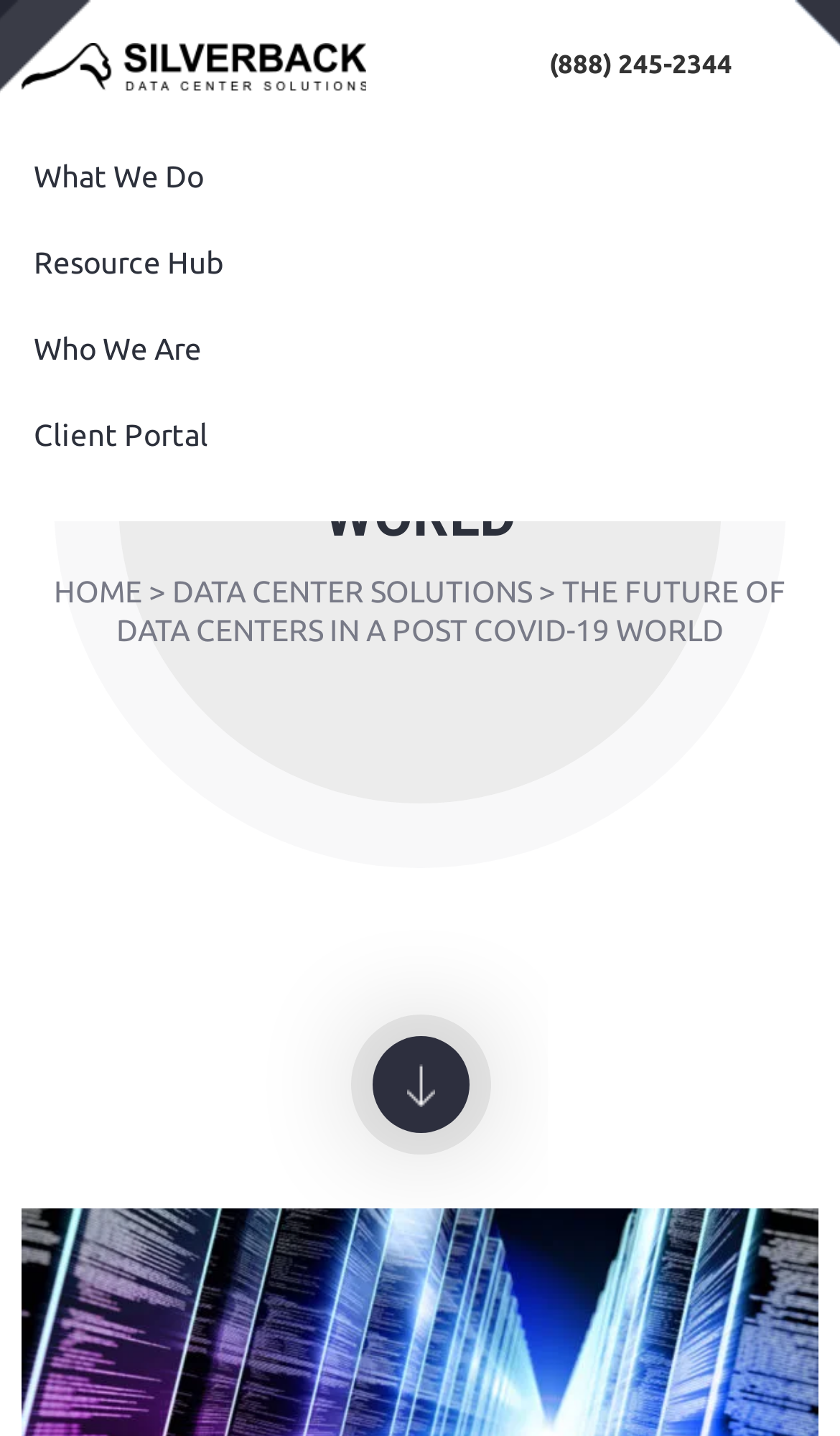Use a single word or phrase to answer the question: What is the phone number on the top right?

(888) 245-2344